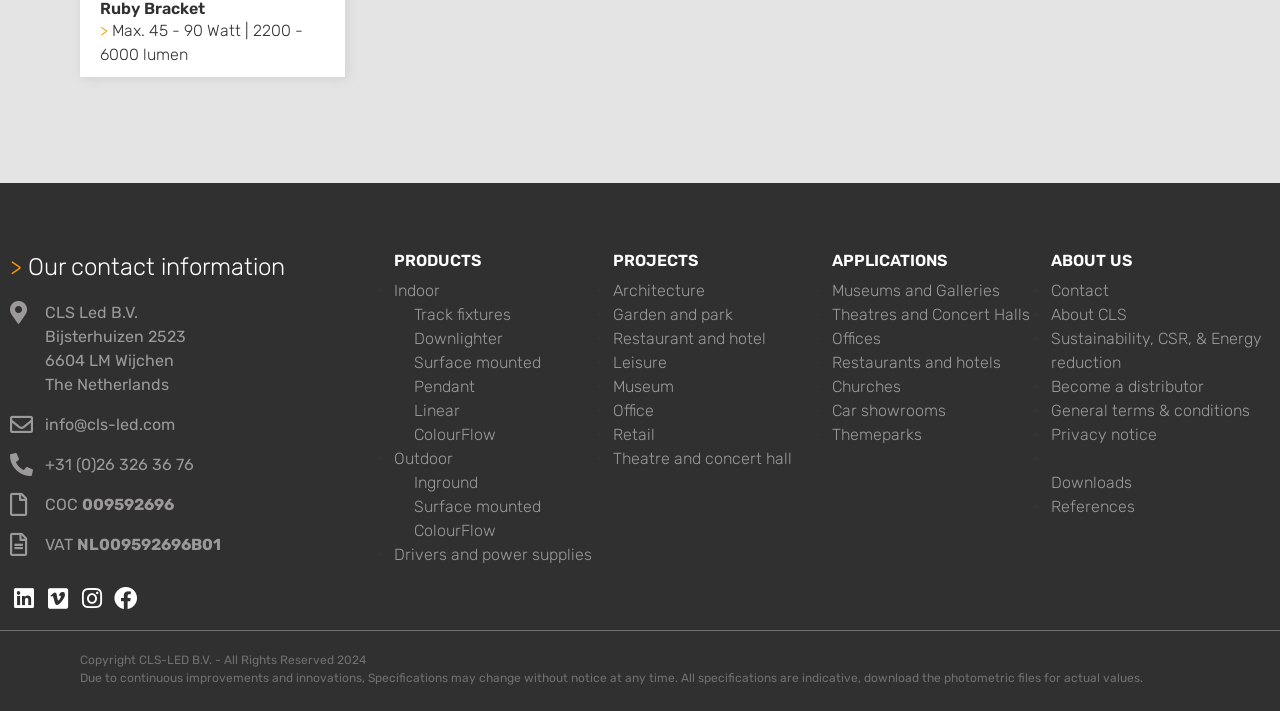Use a single word or phrase to answer the question: 
What is the company name?

CLS Led B.V.